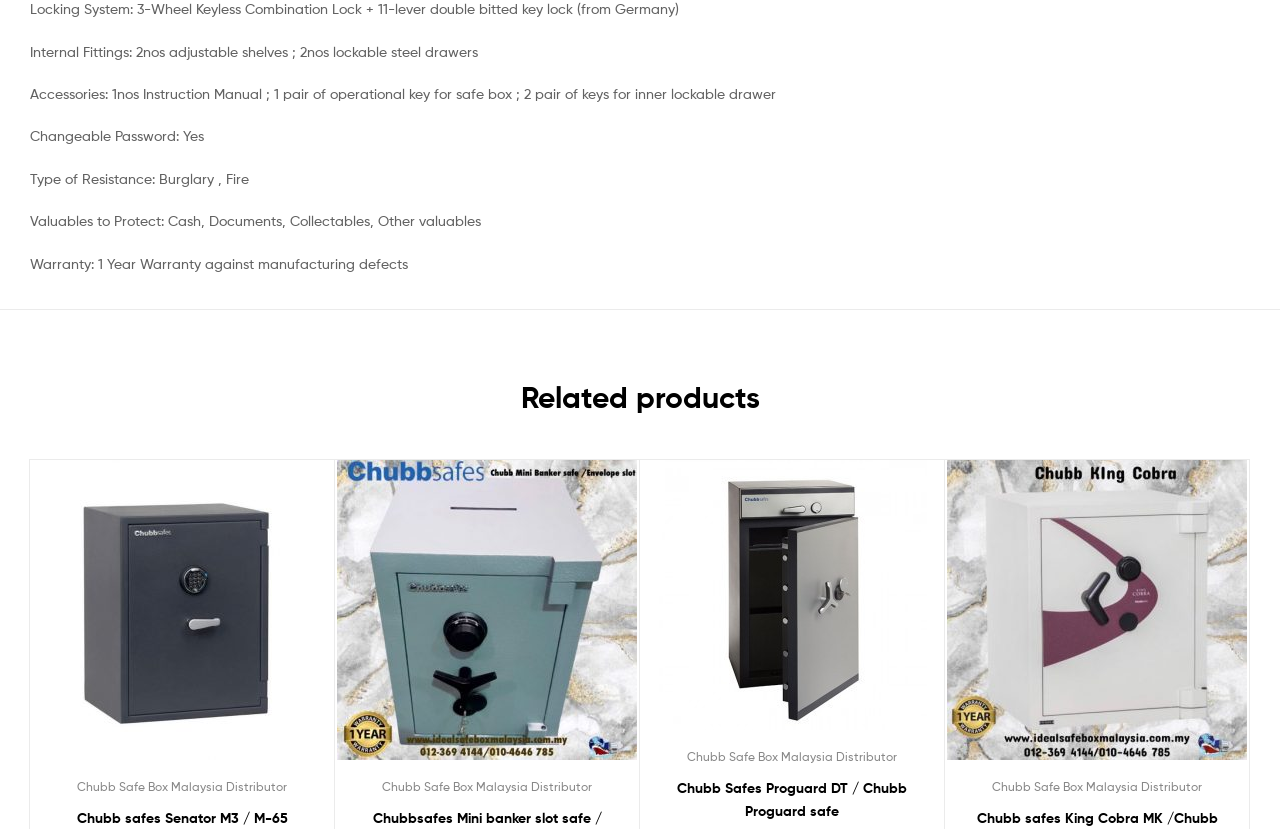Provide a brief response to the question below using one word or phrase:
What is the purpose of the safe box?

To protect valuables